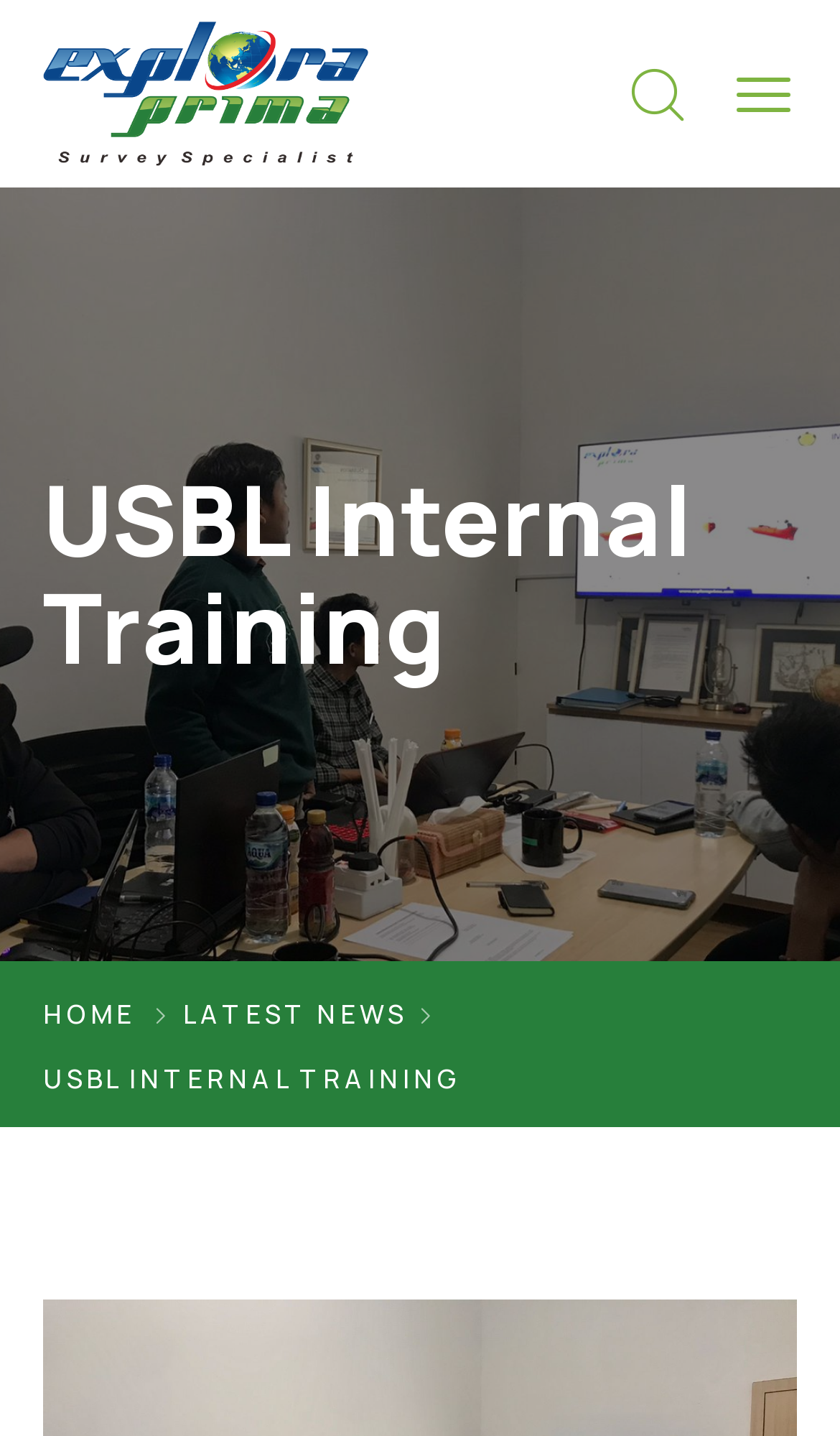What is the text on the top-left image?
Please provide a single word or phrase as your answer based on the screenshot.

PT Explora Prima | Survey Specialist